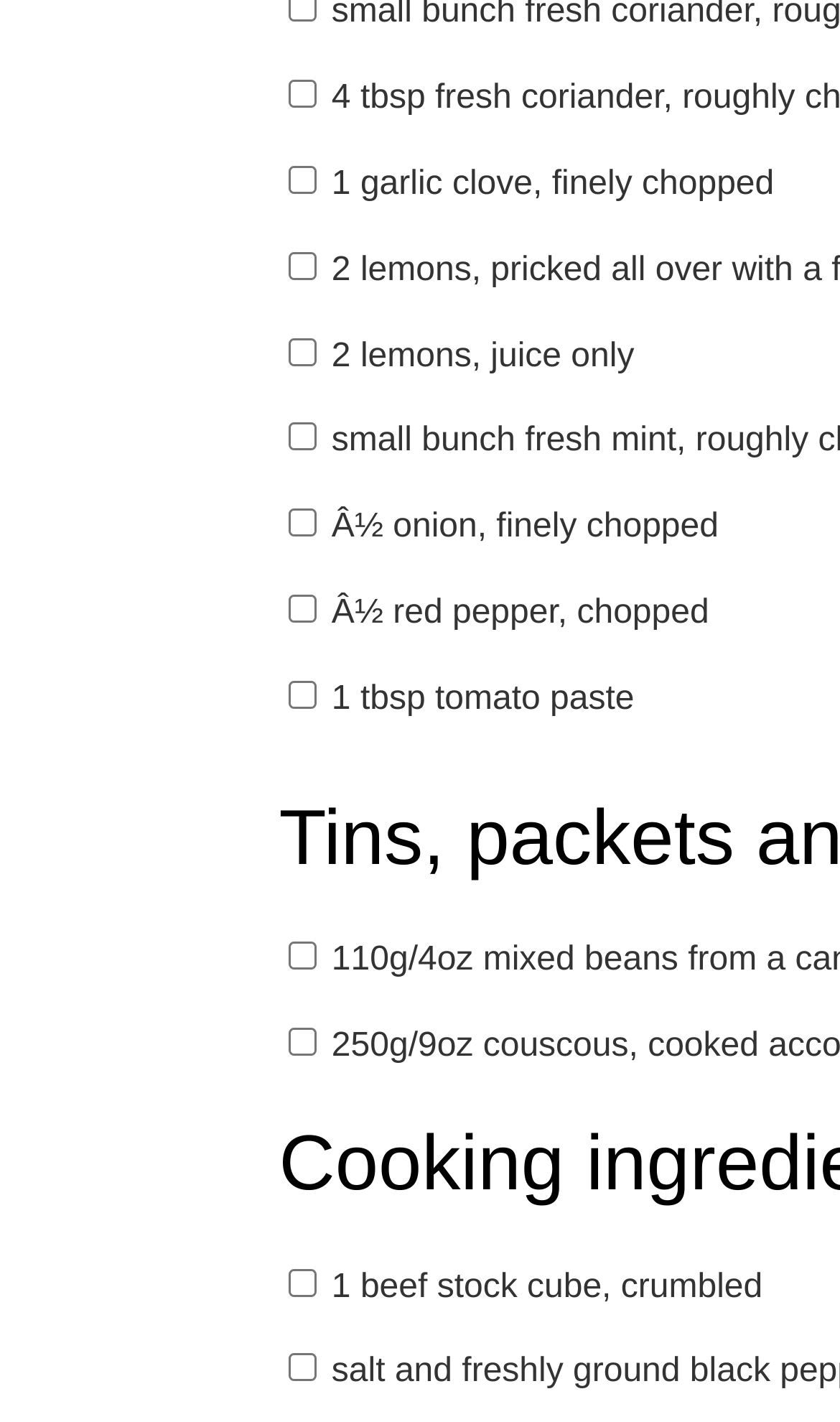Kindly determine the bounding box coordinates of the area that needs to be clicked to fulfill this instruction: "Pick lemons".

[0.342, 0.177, 0.376, 0.197]